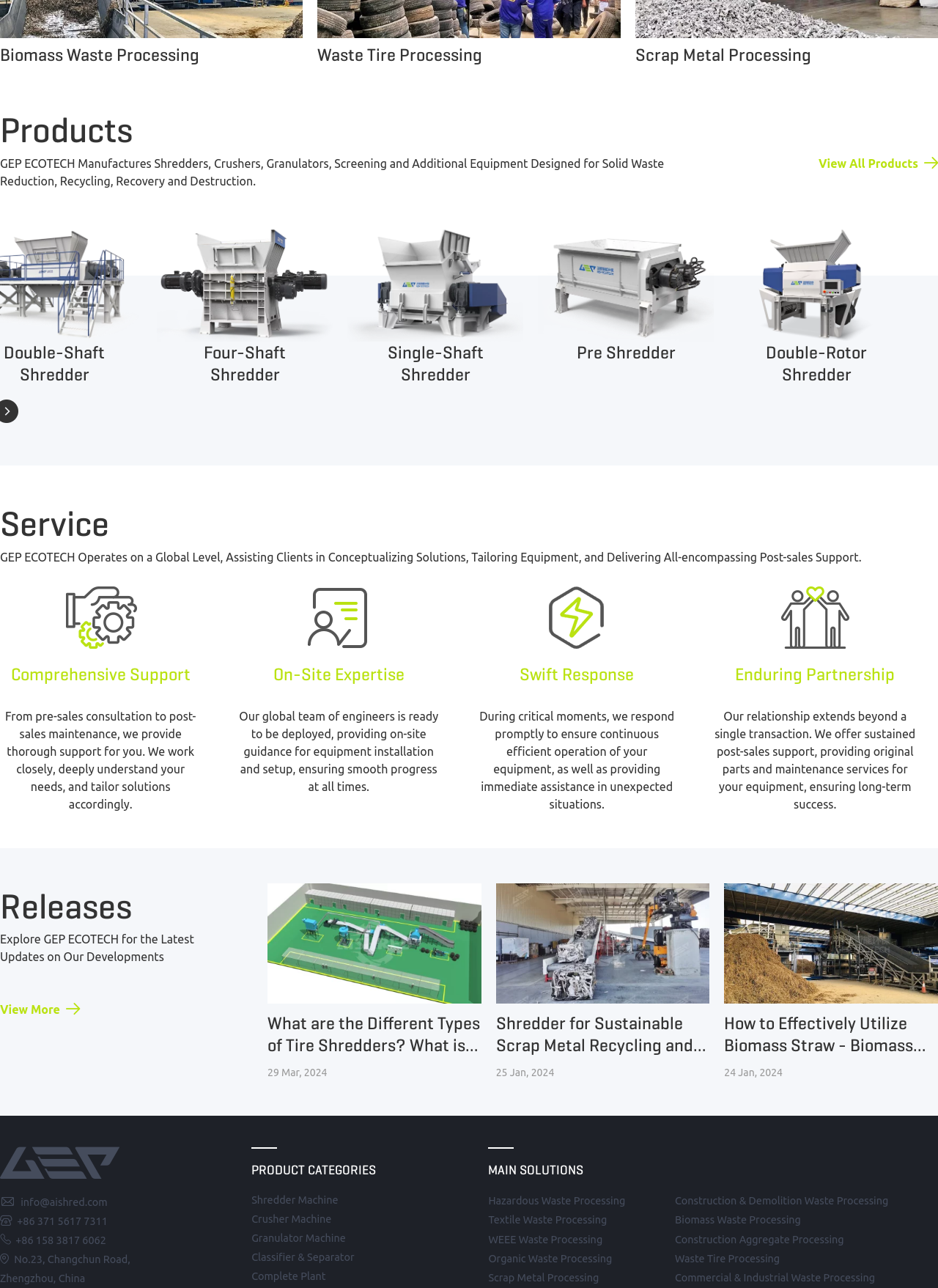Could you locate the bounding box coordinates for the section that should be clicked to accomplish this task: "Get comprehensive support".

[0.0, 0.515, 0.214, 0.532]